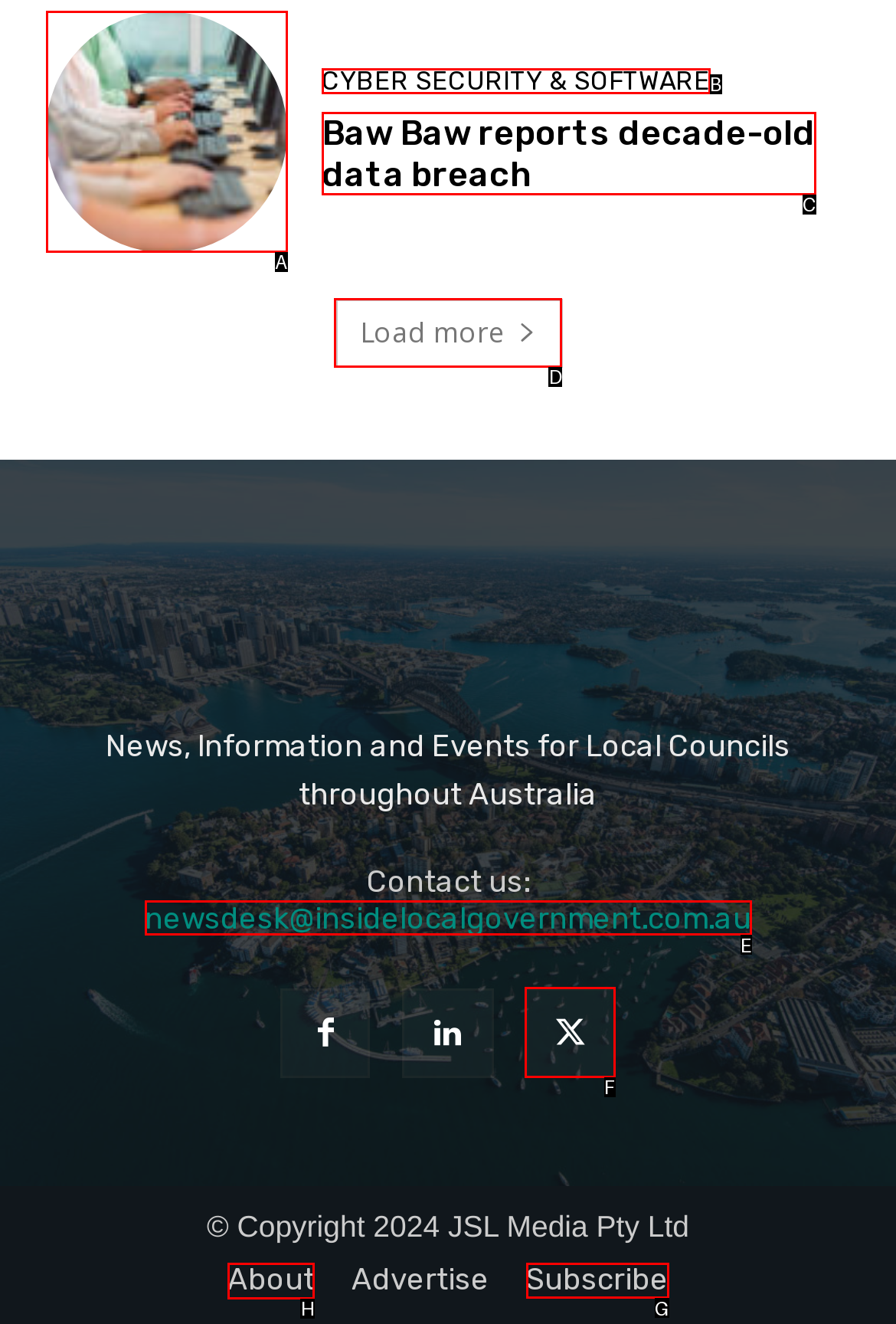Identify the correct UI element to click for the following task: Visit the About page Choose the option's letter based on the given choices.

H